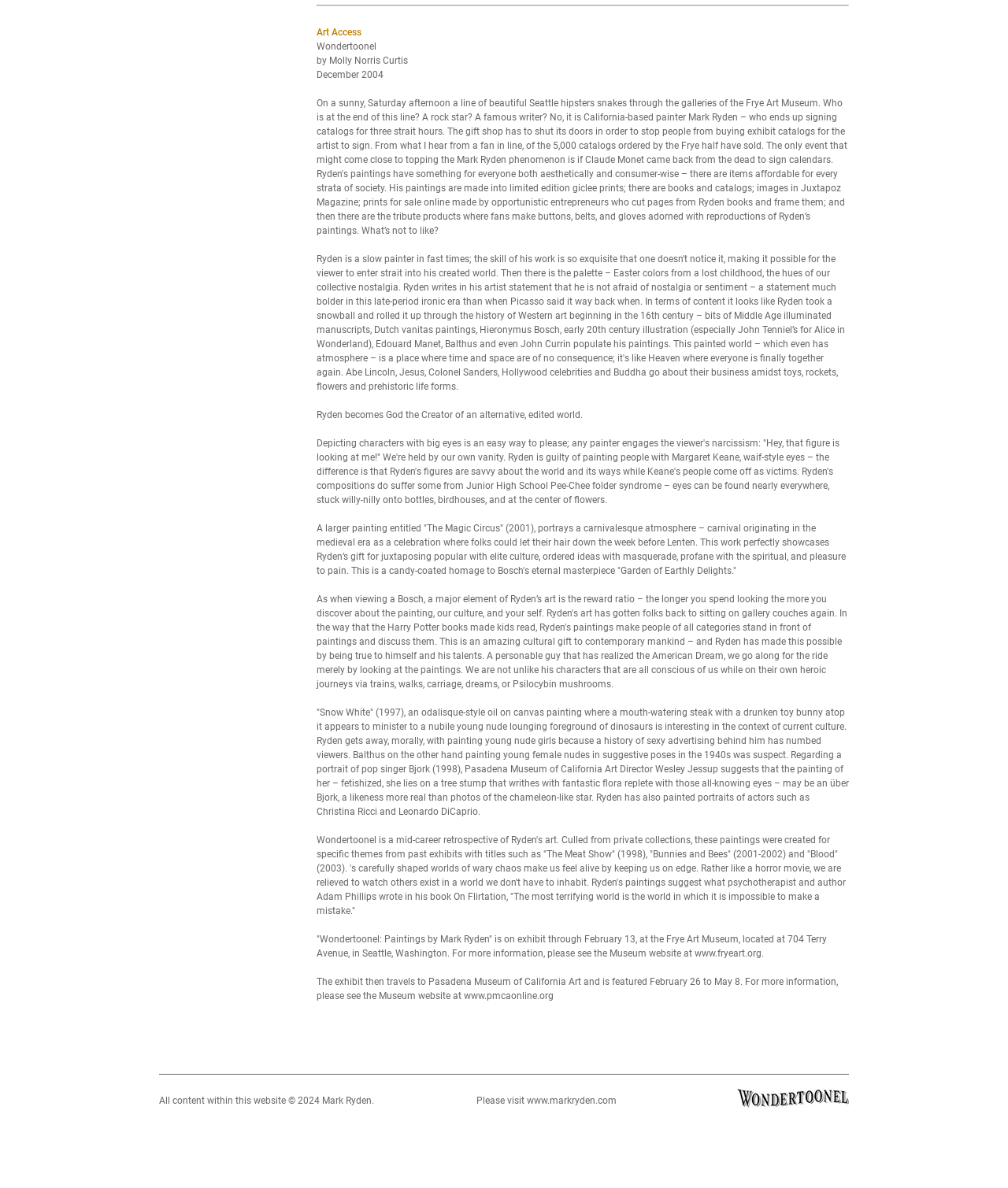Please determine the bounding box coordinates for the UI element described as: "www.markryden.com".

[0.523, 0.921, 0.612, 0.931]